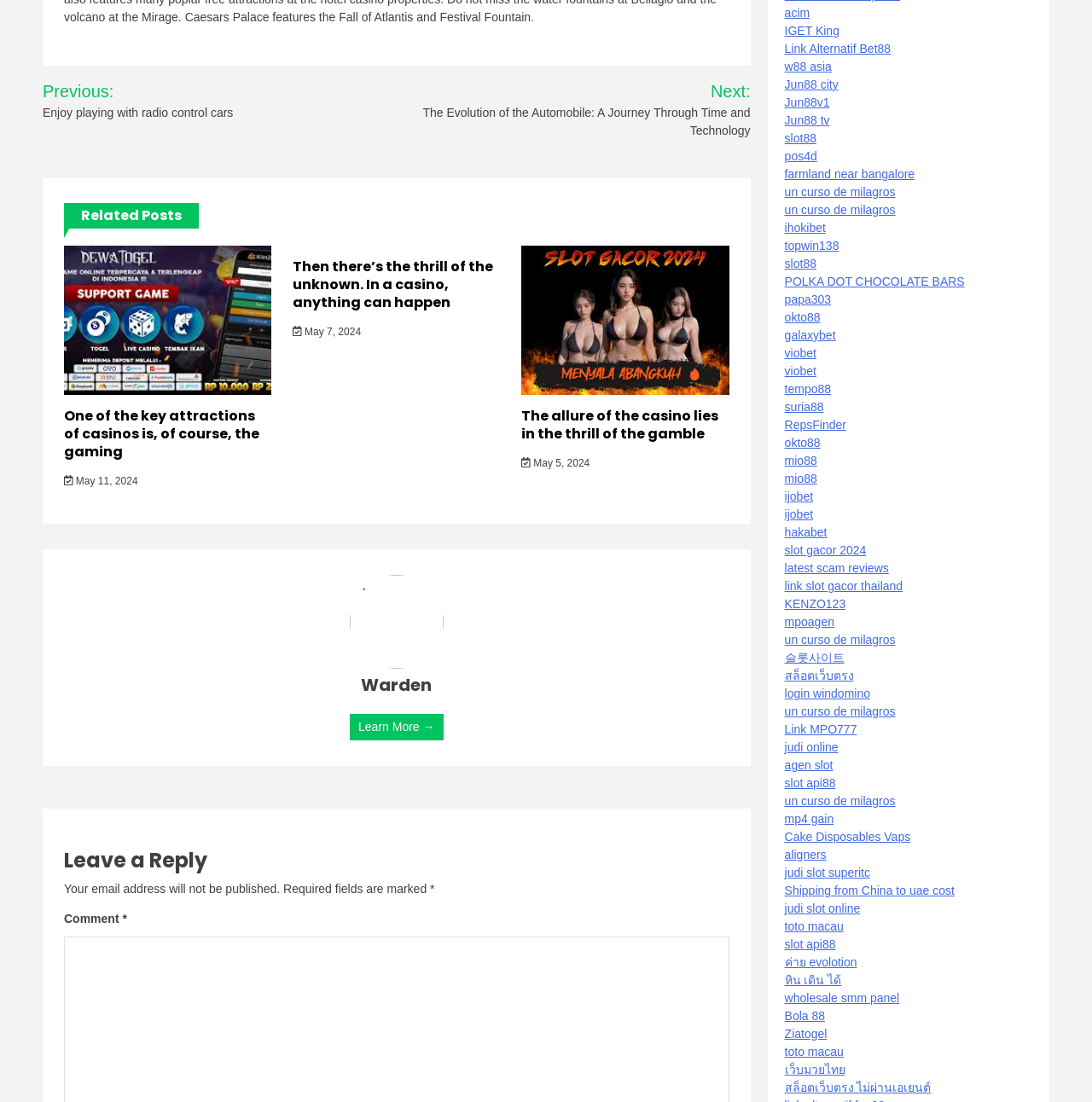Identify the bounding box of the UI component described as: "slot gacor 2024".

[0.718, 0.493, 0.793, 0.505]